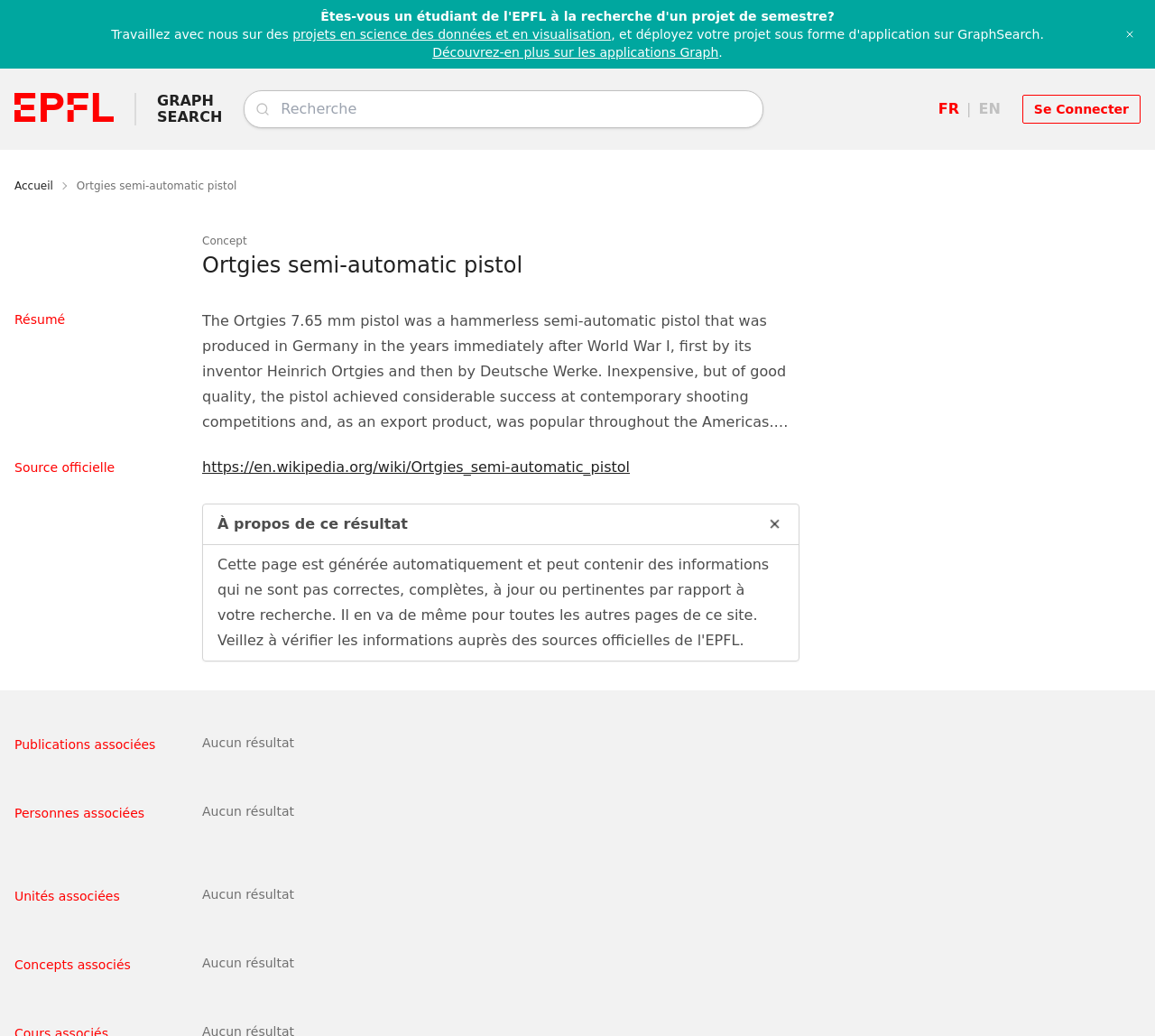Please identify the bounding box coordinates of the clickable area that will allow you to execute the instruction: "Search for something".

[0.243, 0.095, 0.654, 0.116]